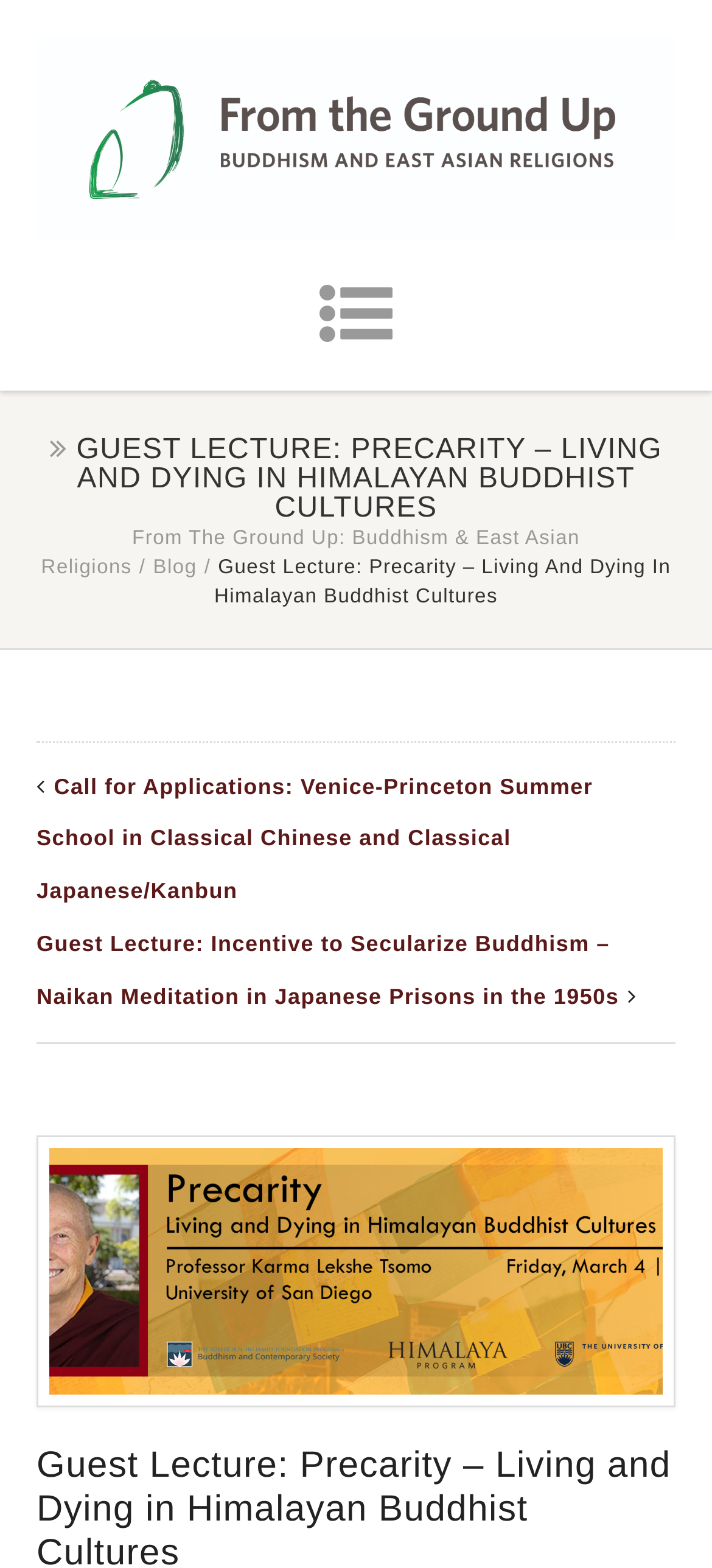How many guest lectures are listed?
Please provide a comprehensive answer to the question based on the webpage screenshot.

I found two link elements [217] and [218] that appear to be guest lectures, with titles 'Call for Applications: Venice-Princeton Summer School...' and 'Guest Lecture: Incentive to Secularize Buddhism...'. These links are listed below the main heading, suggesting that they are guest lectures.